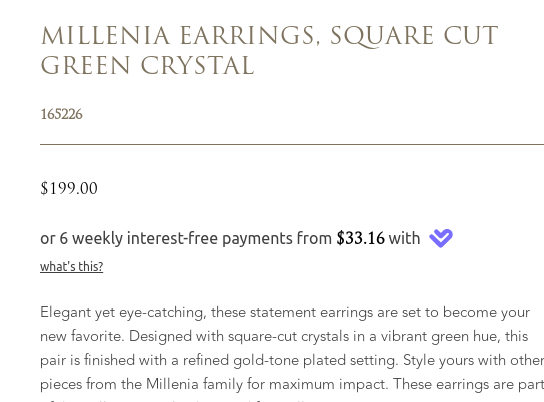Answer the question using only one word or a concise phrase: What is the material of the earrings' setting?

Gold-tone plated